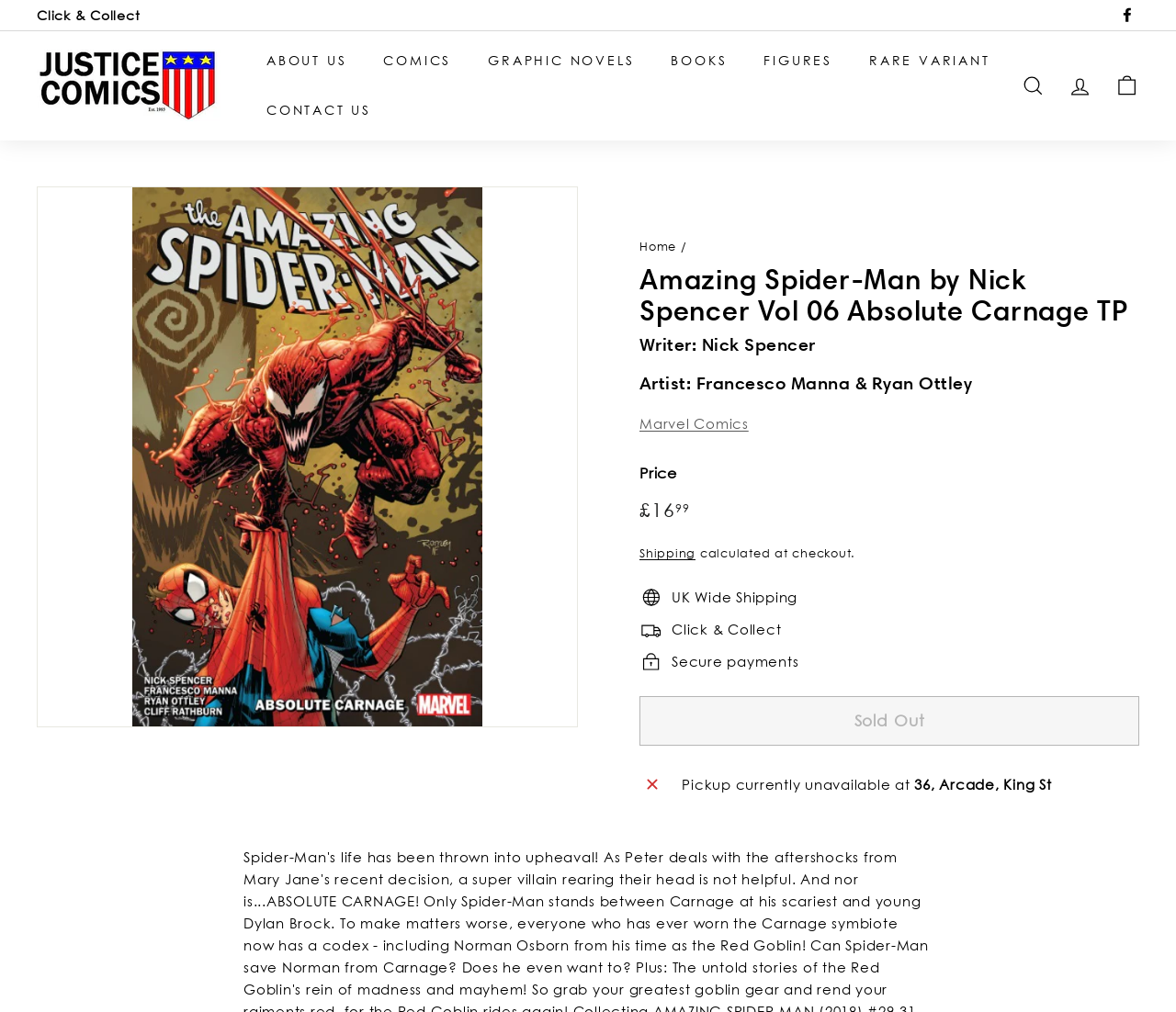Please identify the bounding box coordinates of the element's region that needs to be clicked to fulfill the following instruction: "View the 'Amazing Spider-Man by Nick Spencer Vol 06 Absolute Carnage TP' image". The bounding box coordinates should consist of four float numbers between 0 and 1, i.e., [left, top, right, bottom].

[0.032, 0.185, 0.491, 0.718]